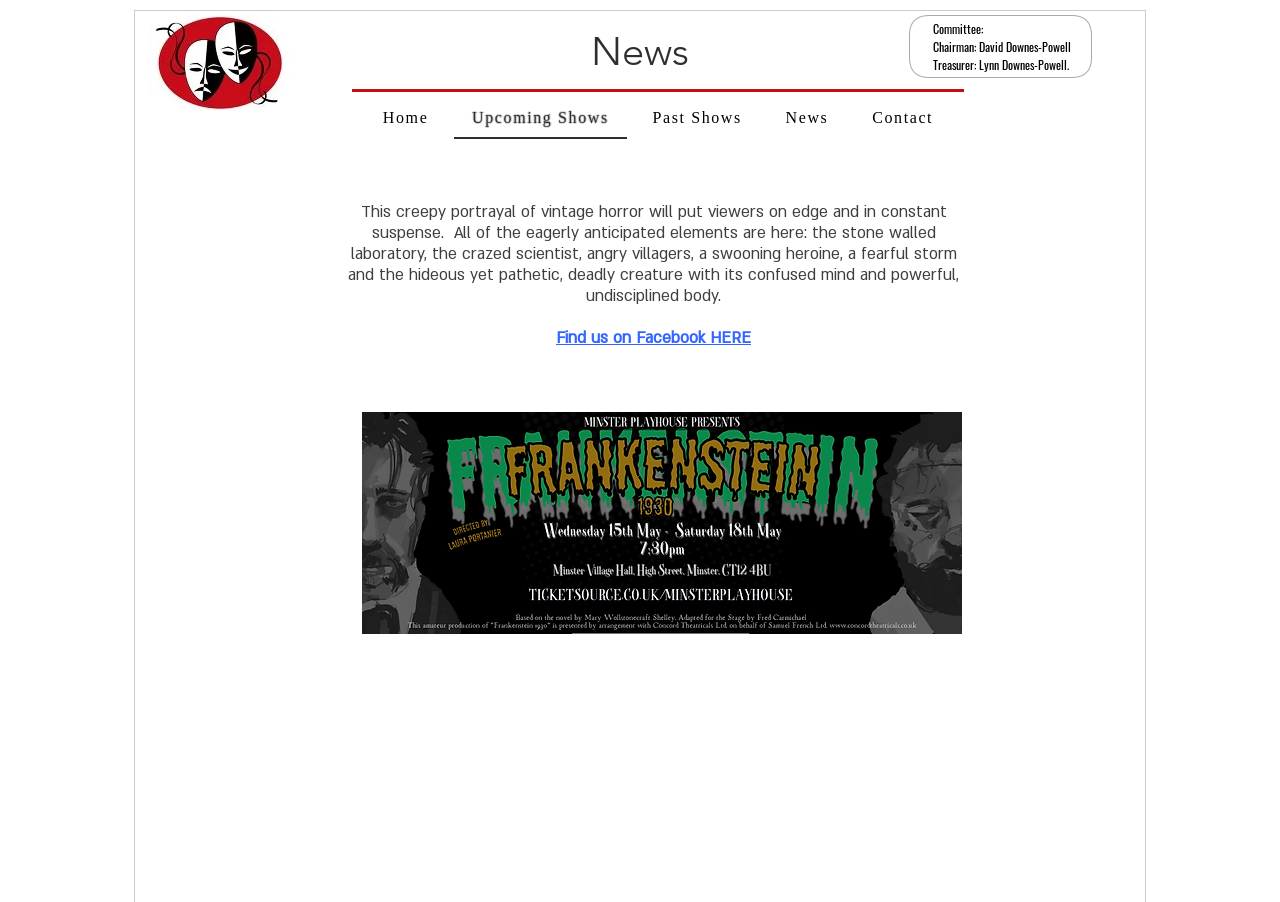Please identify the bounding box coordinates of the clickable element to fulfill the following instruction: "Find us on Facebook". The coordinates should be four float numbers between 0 and 1, i.e., [left, top, right, bottom].

[0.434, 0.363, 0.587, 0.387]